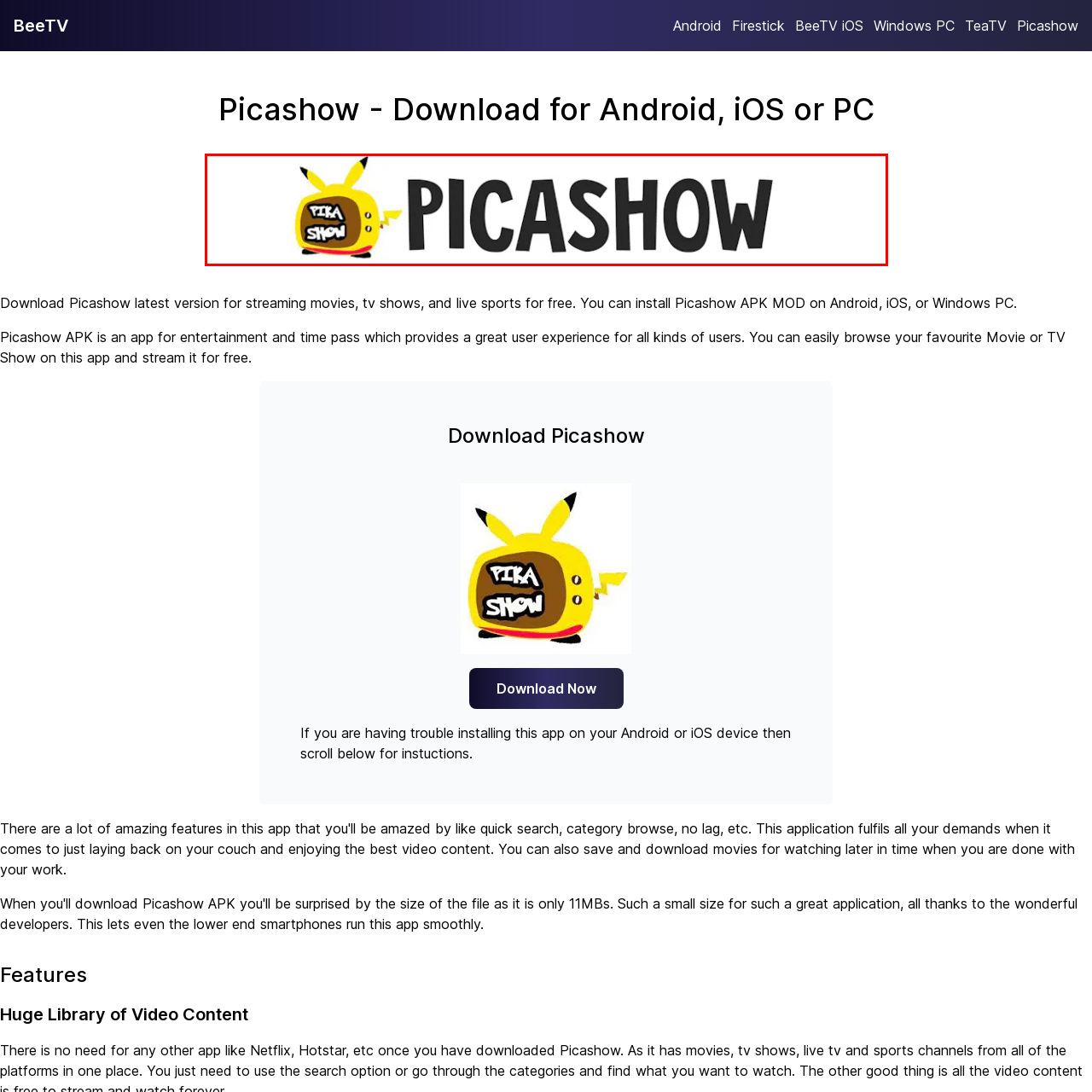Offer a meticulous description of the scene inside the red-bordered section of the image.

The image showcases the logo of "Picashow," a vibrant streaming platform designed for entertainment enthusiasts. The logo features a playful television set depicted in a bright yellow color, complete with an iconic character resembling a lightning bolt, portraying an energetic vibe. Inside the television, the word "PICASHOW" is prominently displayed in bold, black letters. This branding captures the essence of the app, which allows users to stream a vast library of movies, TV shows, and live sports for free. With its colorful and engaging design, the logo reflects the app's user-friendly experience and appeal to a diverse audience seeking entertainment.